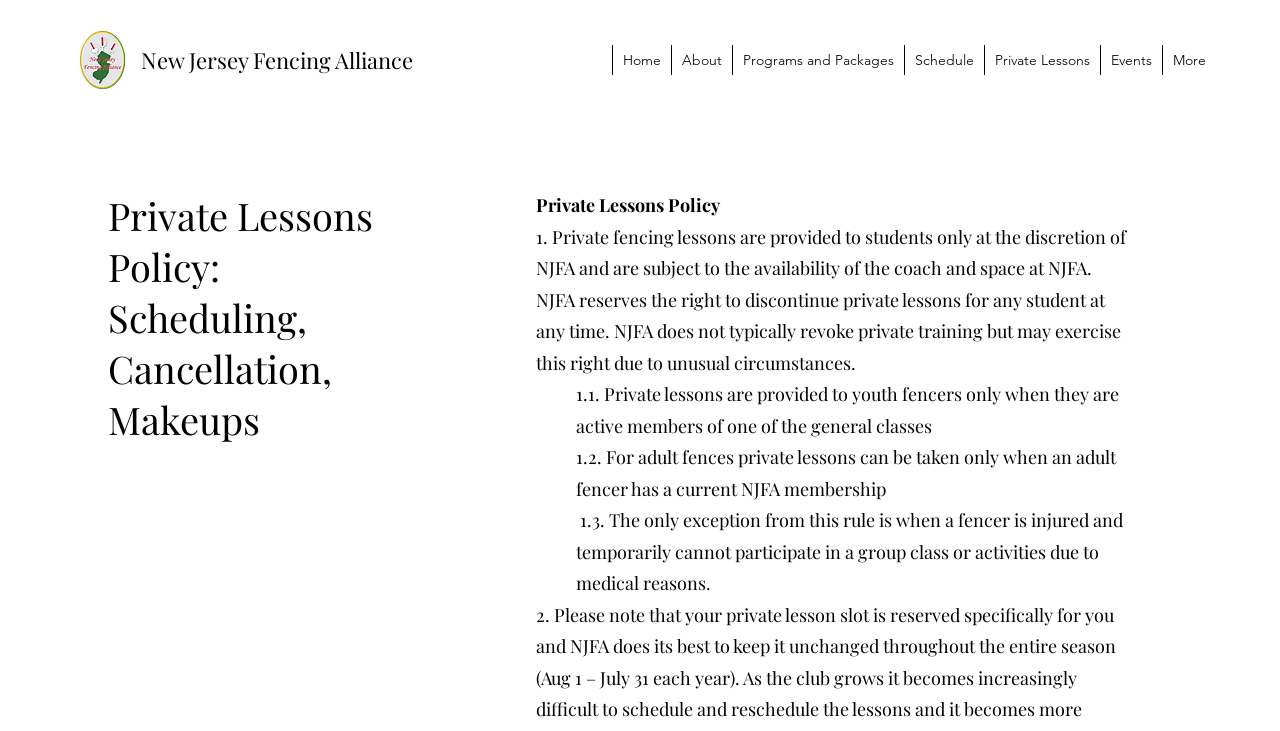Provide the bounding box coordinates of the UI element that matches the description: "Programs and Packages".

[0.572, 0.062, 0.706, 0.103]